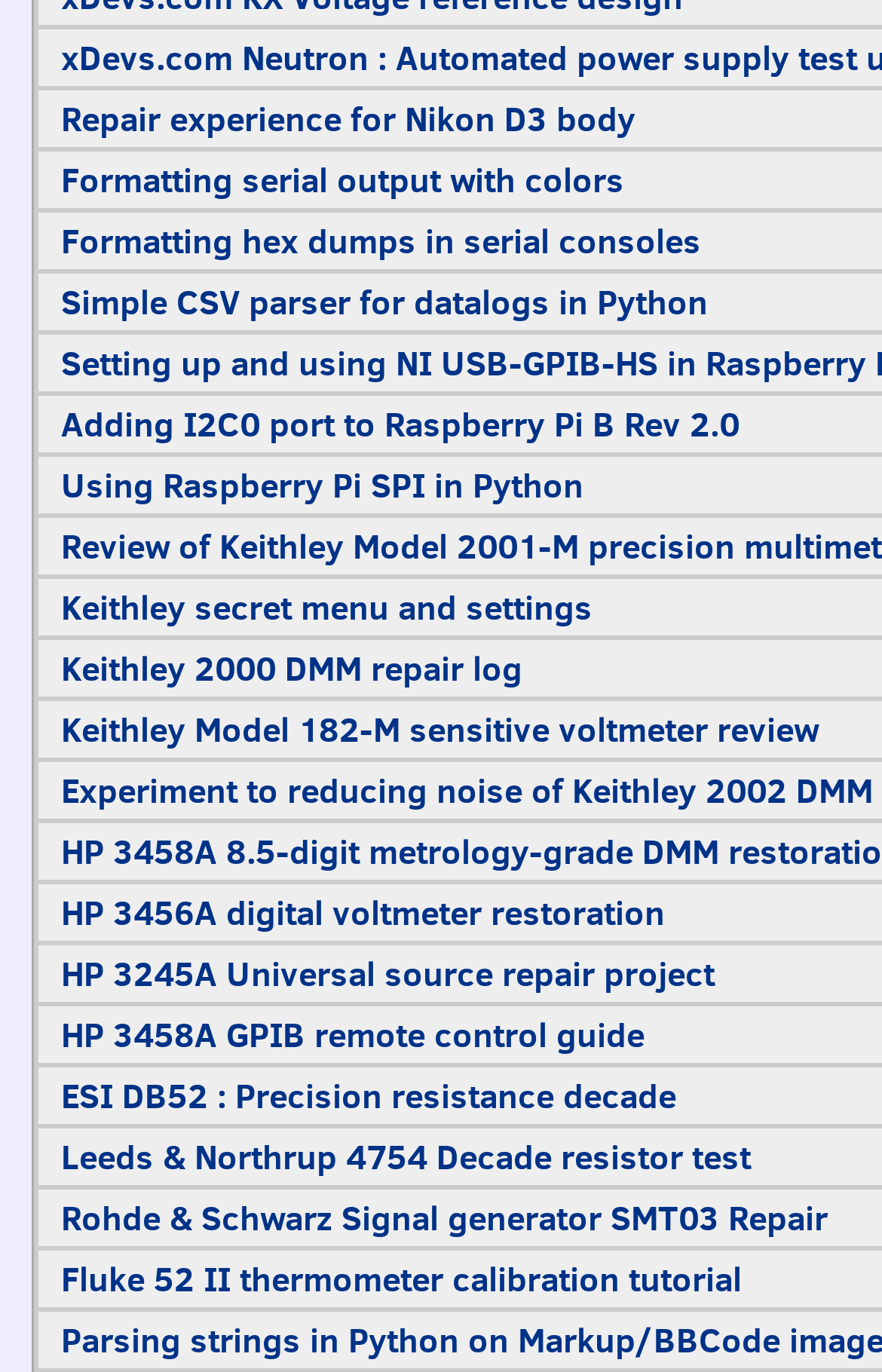What type of content is provided on the webpage?
Observe the image and answer the question with a one-word or short phrase response.

Repair guides and tutorials